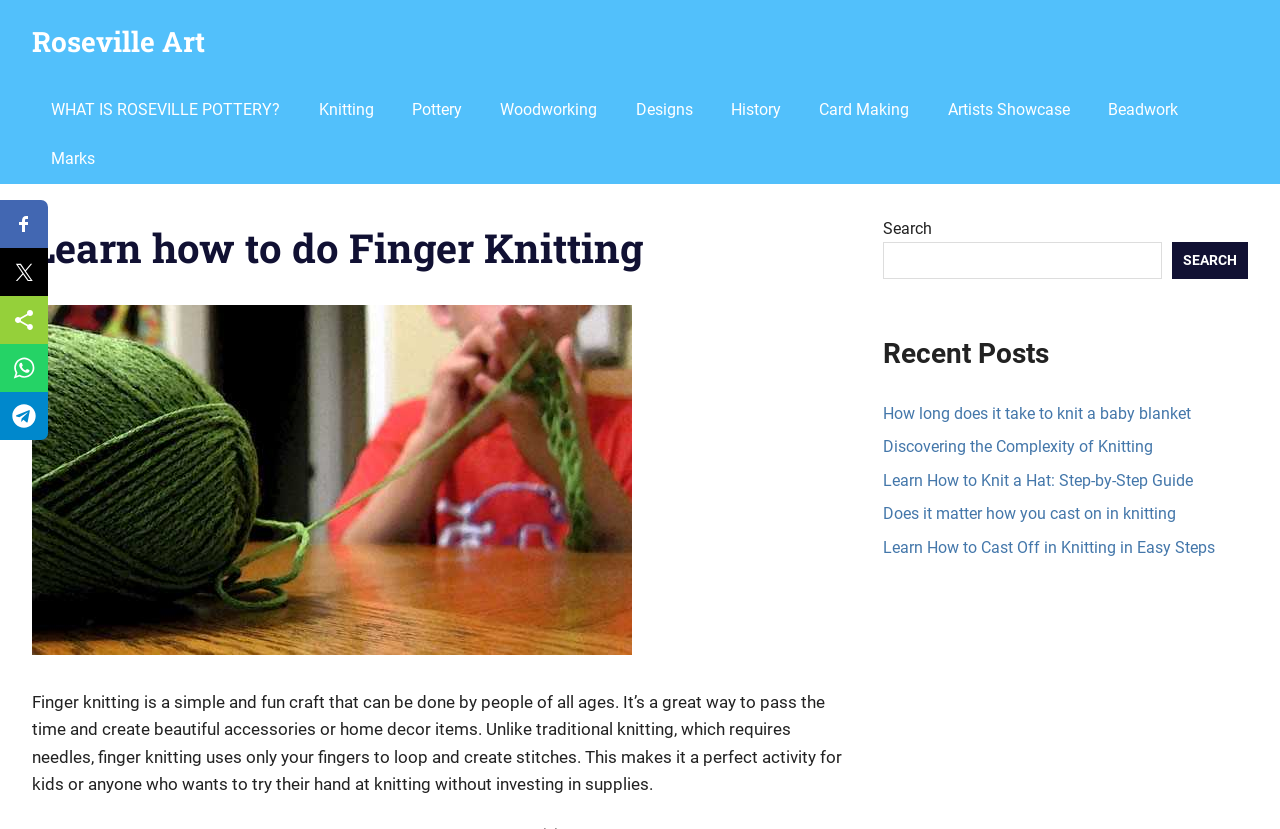Identify the bounding box coordinates of the specific part of the webpage to click to complete this instruction: "Search for something".

[0.69, 0.291, 0.908, 0.336]